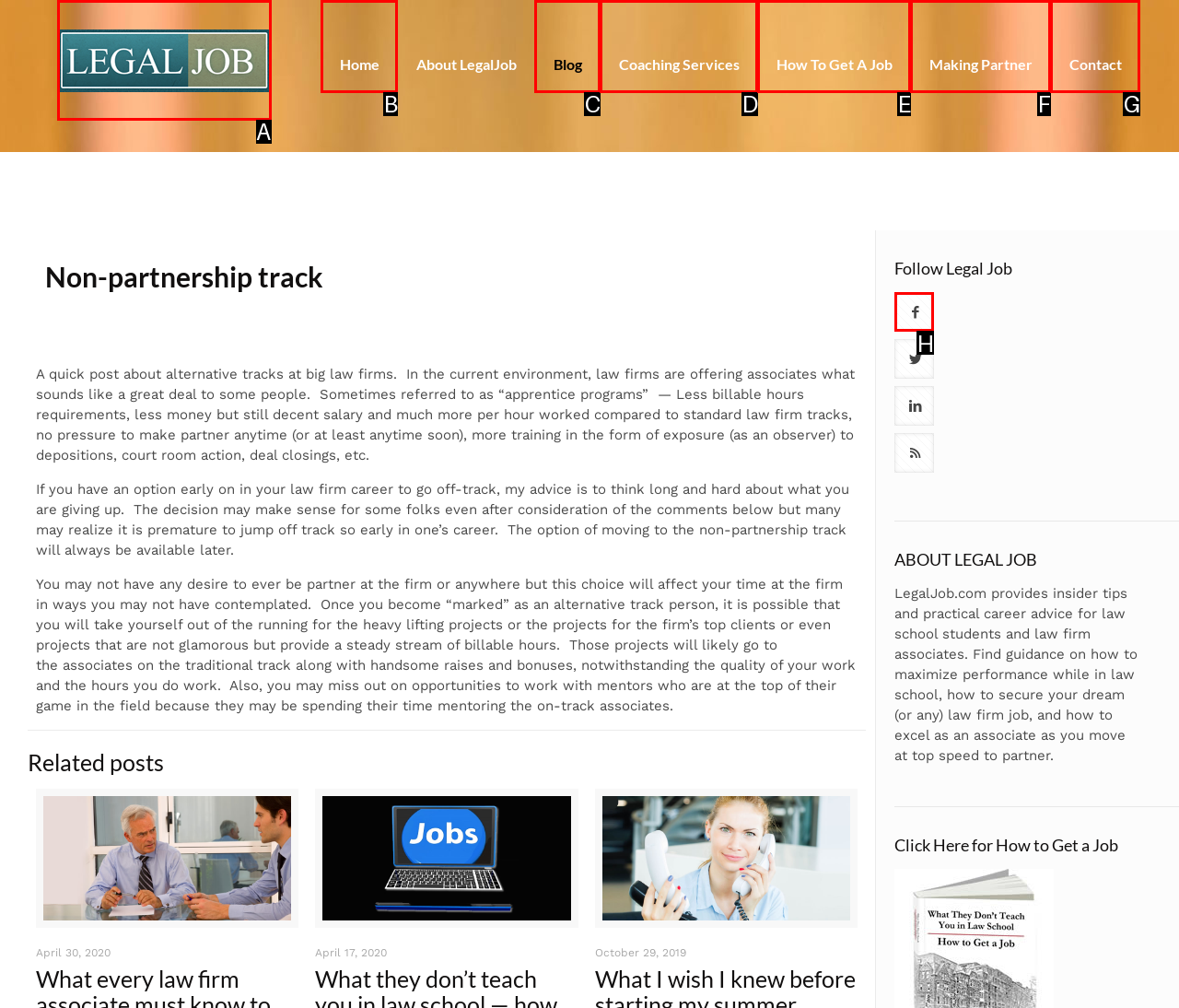Select the HTML element that needs to be clicked to carry out the task: Follow Legal Job on social media
Provide the letter of the correct option.

H